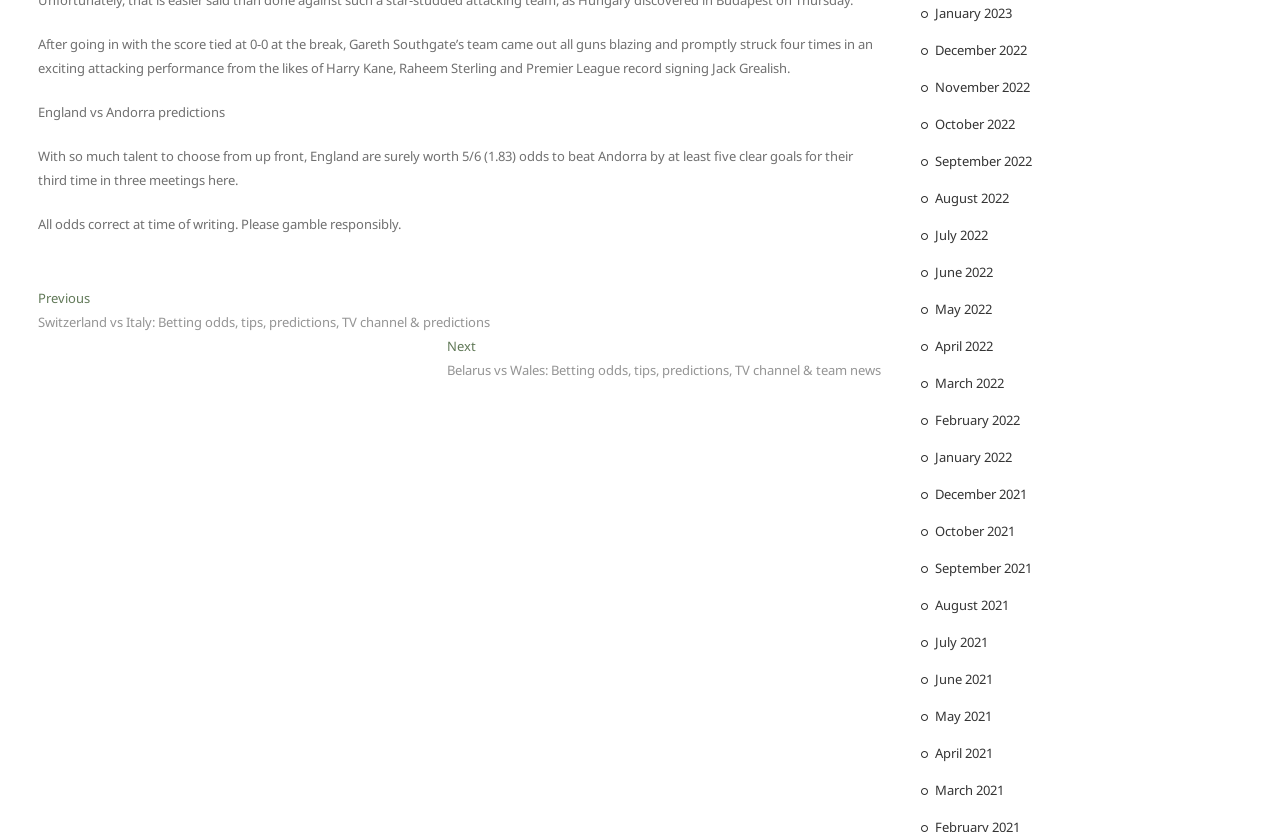Provide a one-word or one-phrase answer to the question:
What is the navigation section labeled as?

Post navigation